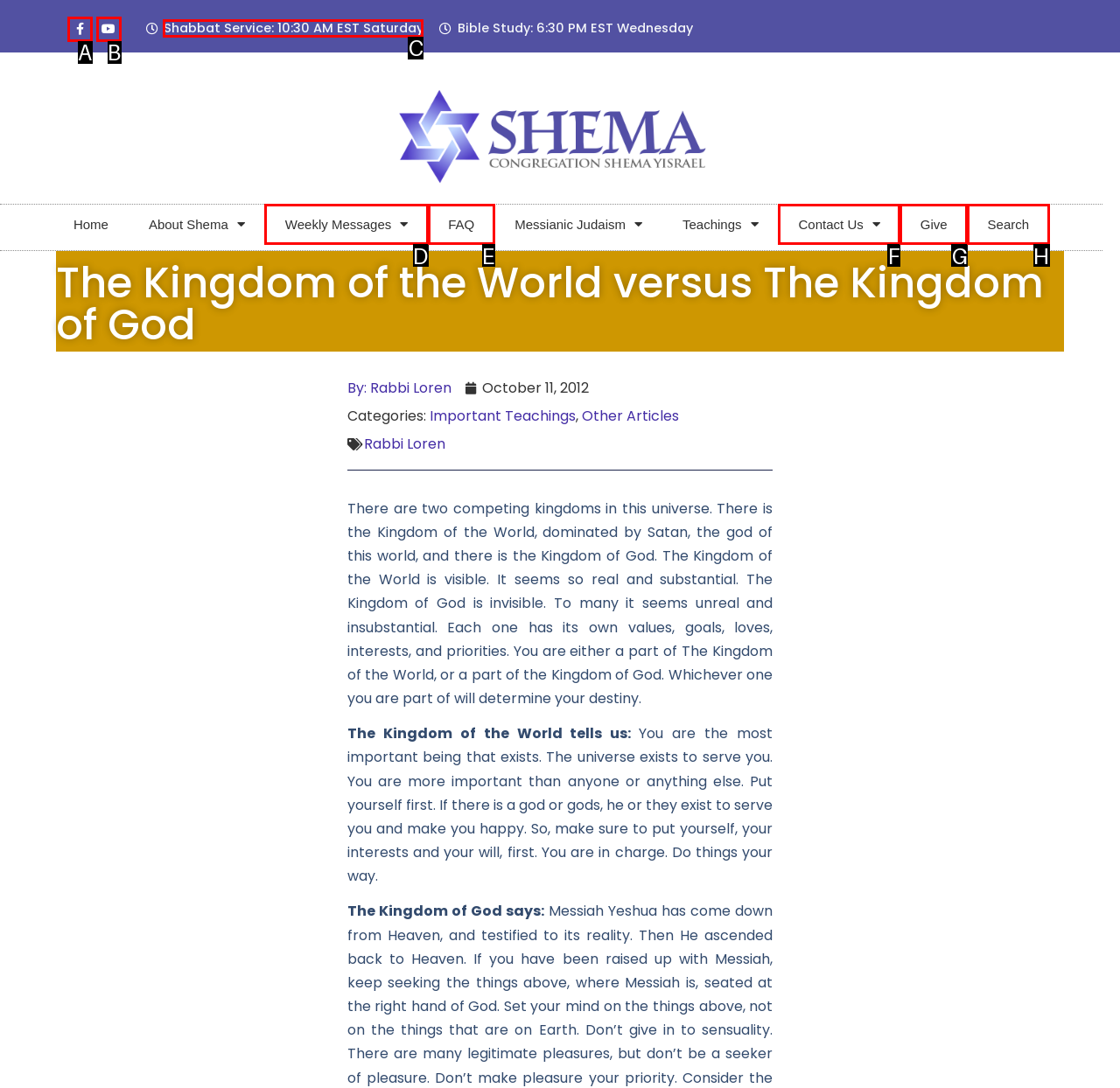Determine the letter of the UI element I should click on to complete the task: View the Shabbat Service schedule from the provided choices in the screenshot.

C